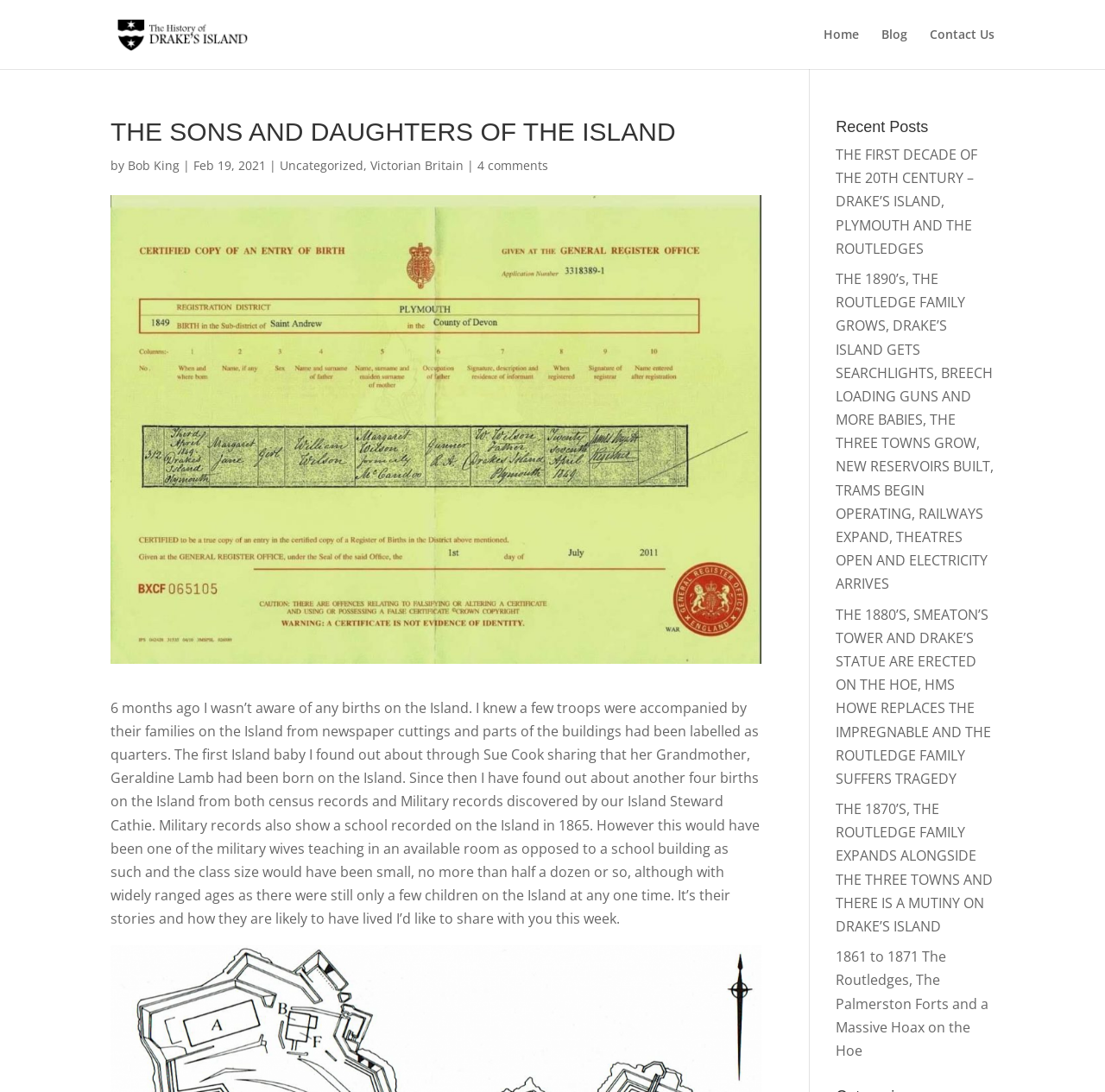Please identify the bounding box coordinates of the clickable element to fulfill the following instruction: "Read the blog post by Bob King". The coordinates should be four float numbers between 0 and 1, i.e., [left, top, right, bottom].

[0.116, 0.144, 0.162, 0.159]